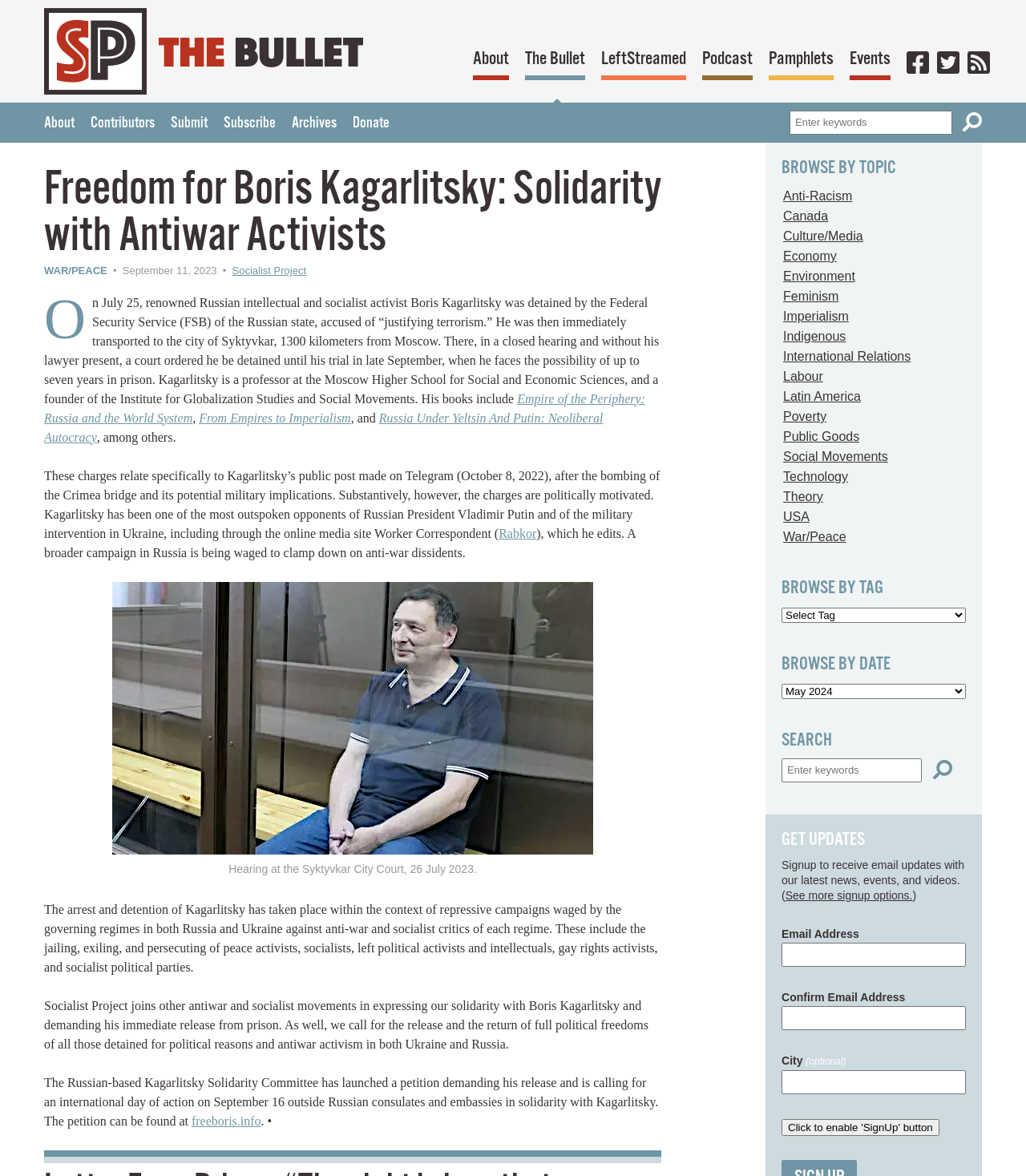Specify the bounding box coordinates of the region I need to click to perform the following instruction: "Browse by topic WAR/PEACE". The coordinates must be four float numbers in the range of 0 to 1, i.e., [left, top, right, bottom].

[0.763, 0.451, 0.825, 0.462]